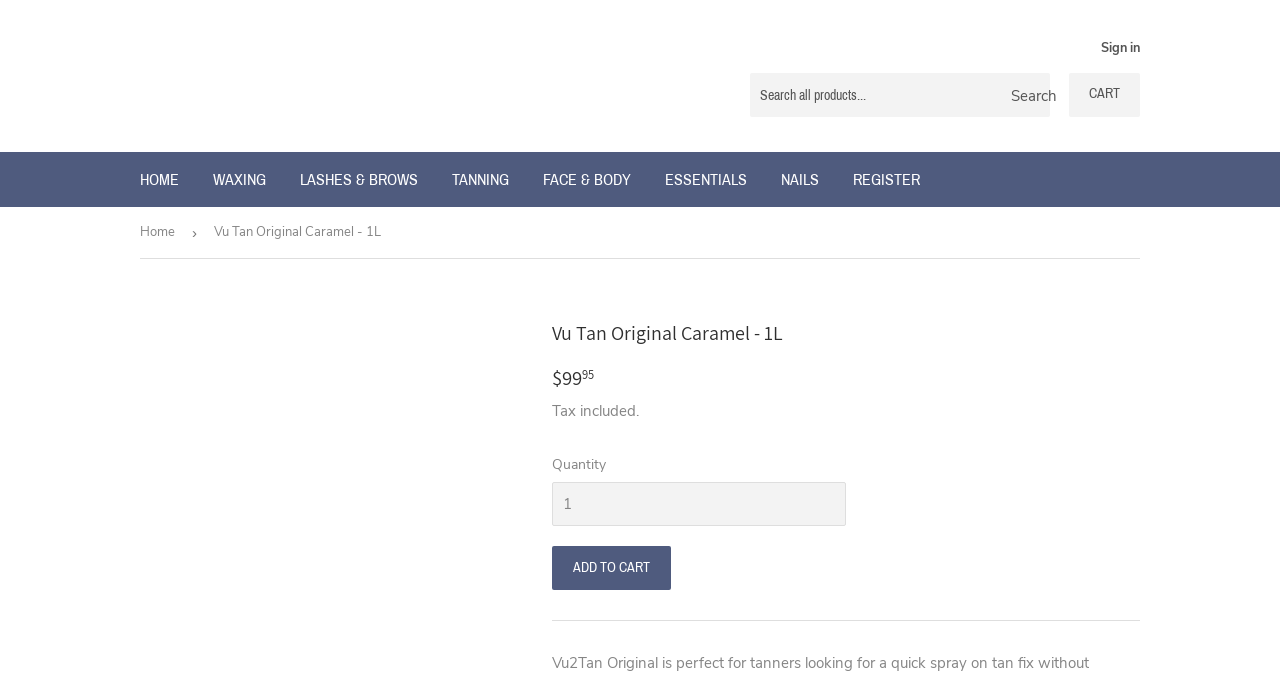Illustrate the webpage thoroughly, mentioning all important details.

The webpage is a product page for Vu2Tan Original, a spray-on tan product. At the top of the page, there is a layout table that spans almost the entire width of the page. Within this table, there is a link to "Synergy Massage & Spa" on the left side, accompanied by an image of the same name. On the right side, there are links to "Sign in" and "CART".

Below the layout table, there is a navigation menu with several links, including "HOME", "WAXING", "LASHES & BROWS", "TANNING", "FACE & BODY", "ESSENTIALS", and "NAILS". Each of these links has a dropdown menu with multiple sub-links.

The "WAXING" dropdown menu has links to "Wax", "Wax Strips", "Wax Heaters", and "Waxing Disposables", among others. The "LASHES & BROWS" dropdown menu has links to "Tinting", "Henna", "Dye", and "Lash Extensions", among others. The "TANNING" dropdown menu has links to "Professional Solution", "Tanning Equipment", and "Retail Tan". The "FACE & BODY" dropdown menu has links to "Skincare", "Massage", "Paraffin", and "Body", among others. The "ESSENTIALS" dropdown menu has links to "Hygiene", "Equipment", and "Stationary", among others. The "NAILS" dropdown menu has links to "Solvents / Preps", "Lacquer", "Gel", and "Dipping Powder", among others.

The product information for Vu2Tan Original is likely located below the navigation menu, but it is not explicitly described in the accessibility tree.